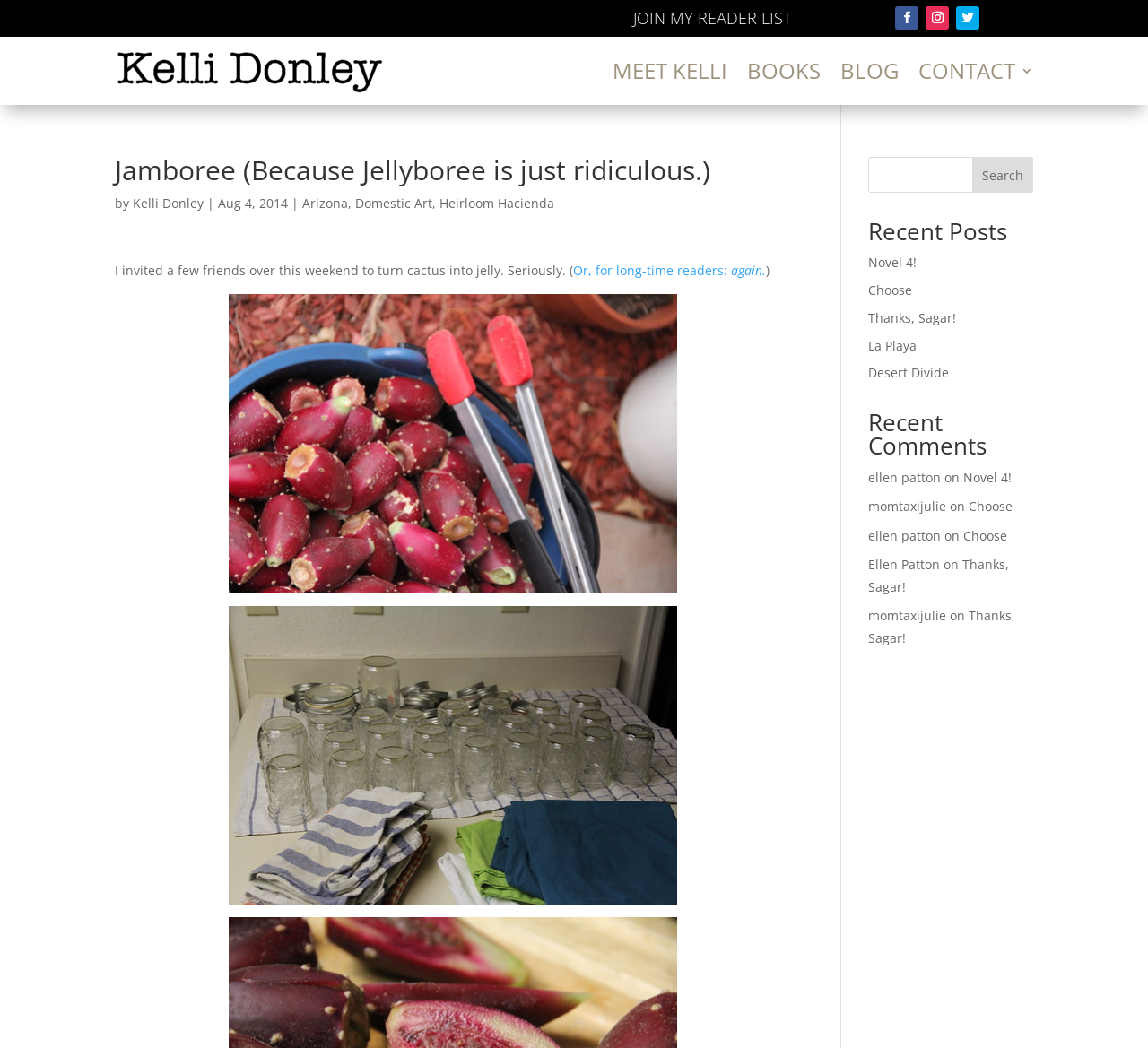Determine the bounding box coordinates of the clickable region to carry out the instruction: "Read the blog post".

[0.1, 0.25, 0.499, 0.266]